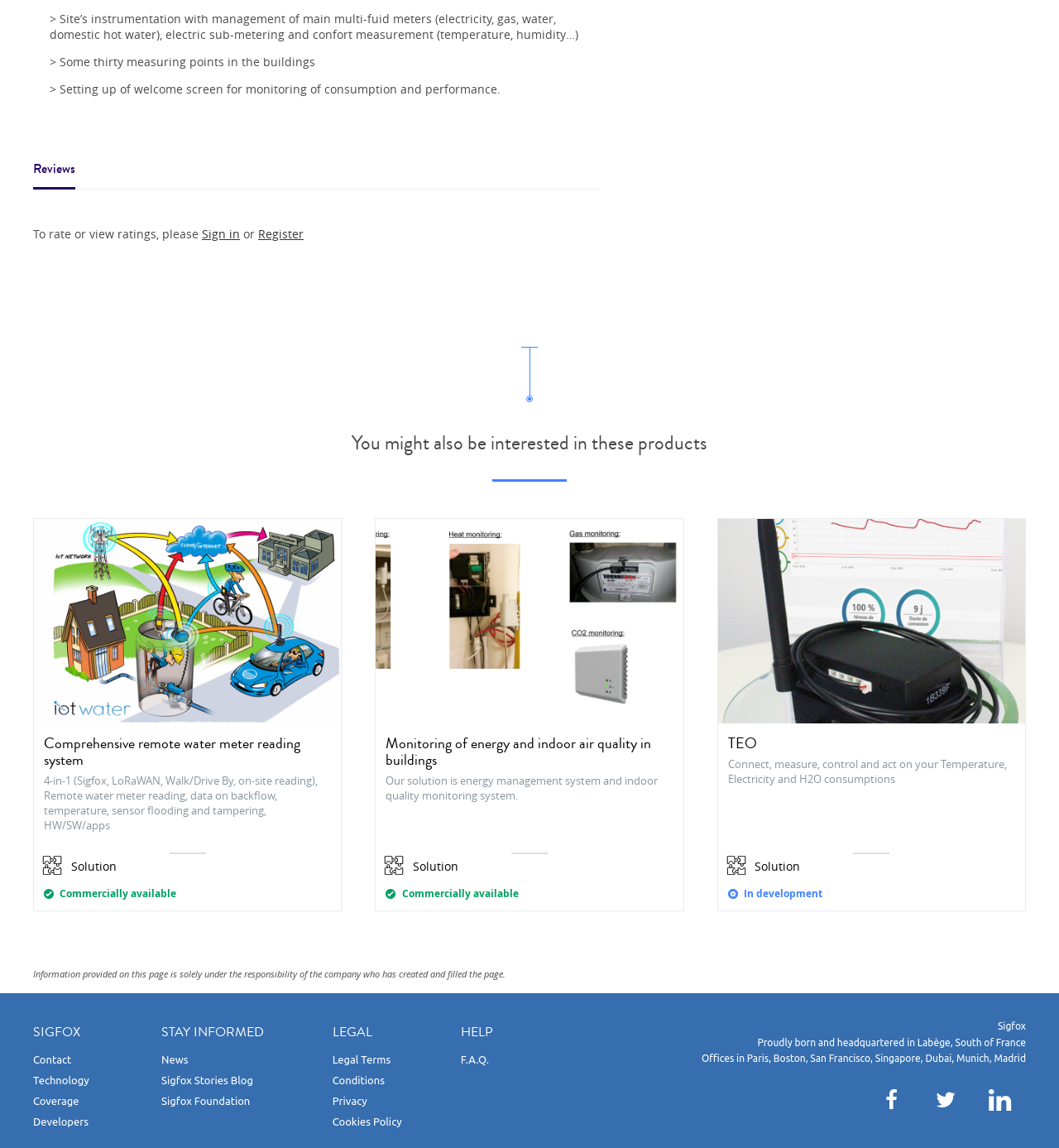What is the main topic of this webpage?
Relying on the image, give a concise answer in one word or a brief phrase.

Energy management